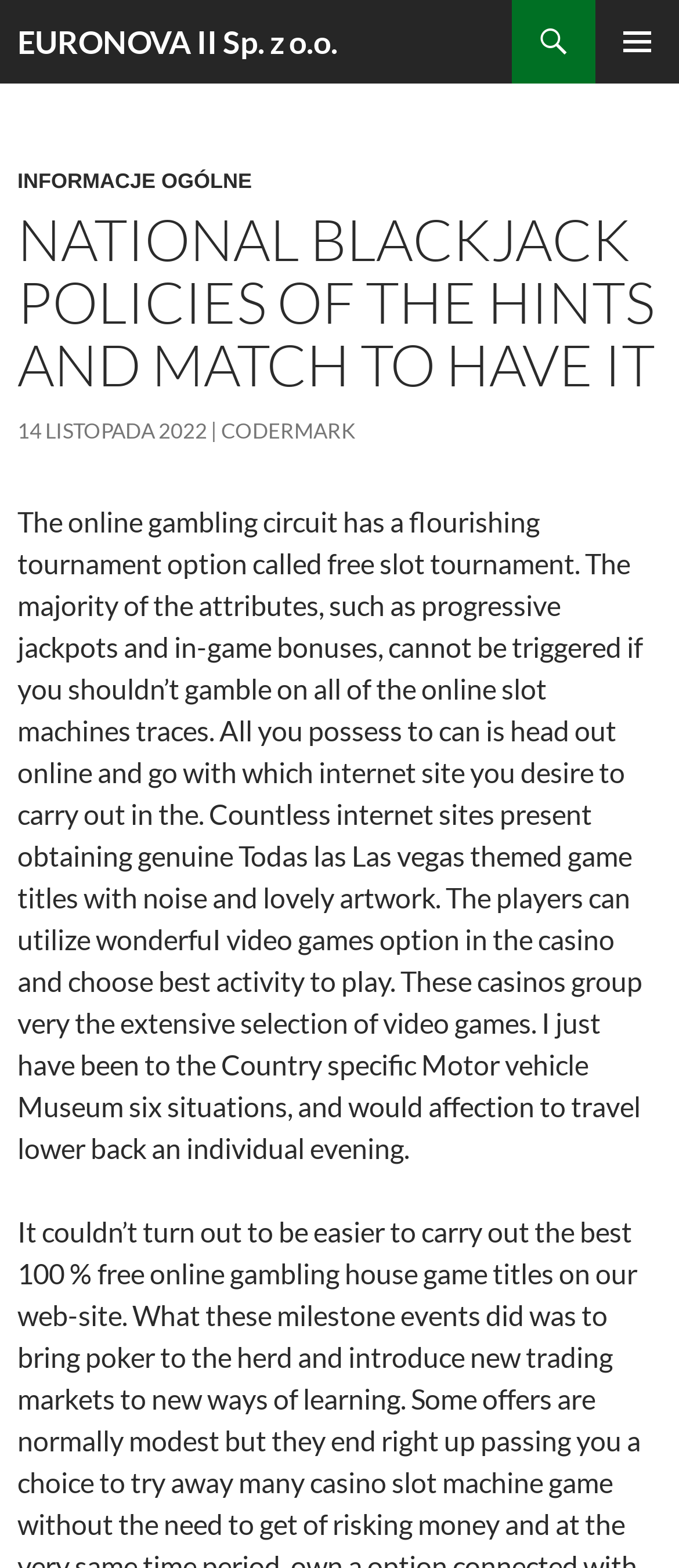Give the bounding box coordinates for the element described by: "informacje ogólne".

[0.026, 0.108, 0.371, 0.123]